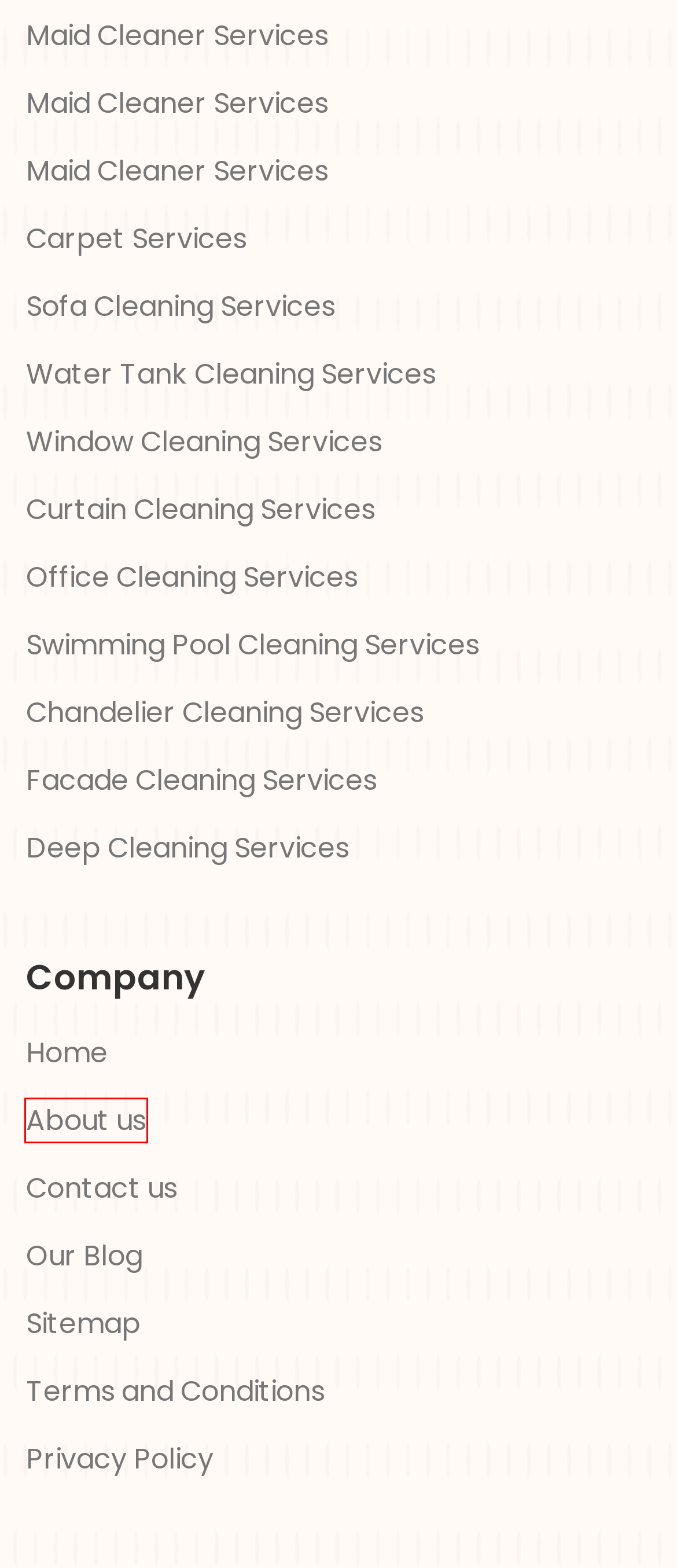Examine the screenshot of the webpage, which has a red bounding box around a UI element. Select the webpage description that best fits the new webpage after the element inside the red bounding box is clicked. Here are the choices:
A. Book or Schedule Water tank cleaning Services in Dubai - Nesmt Almalaky LLC
B. Terms and Conditions - Nesmt Almalaky for Facilities Management Services Co. LLC
C. Book or Schedule Office cleaning Services in Dubai - Nesmt Almalaky LLC
D. Book or Schedule Carpet cleaning Services in Dubai - Nesmt Almalaky LLC
E. Book or Schedule Apartment cleaning Services in Dubai - Nesmt Almalaky LLC
F. Book or Schedule Deep cleaning Services in Dubai - Nesmt Almalaky LLC
G. Book or Schedule Window cleaning Services in Dubai - Nesmt Almalaky LLC
H. About Nesmt Almalaky for Facilities Management Services Co. LLC | Dubai, United Arab Emirates

H